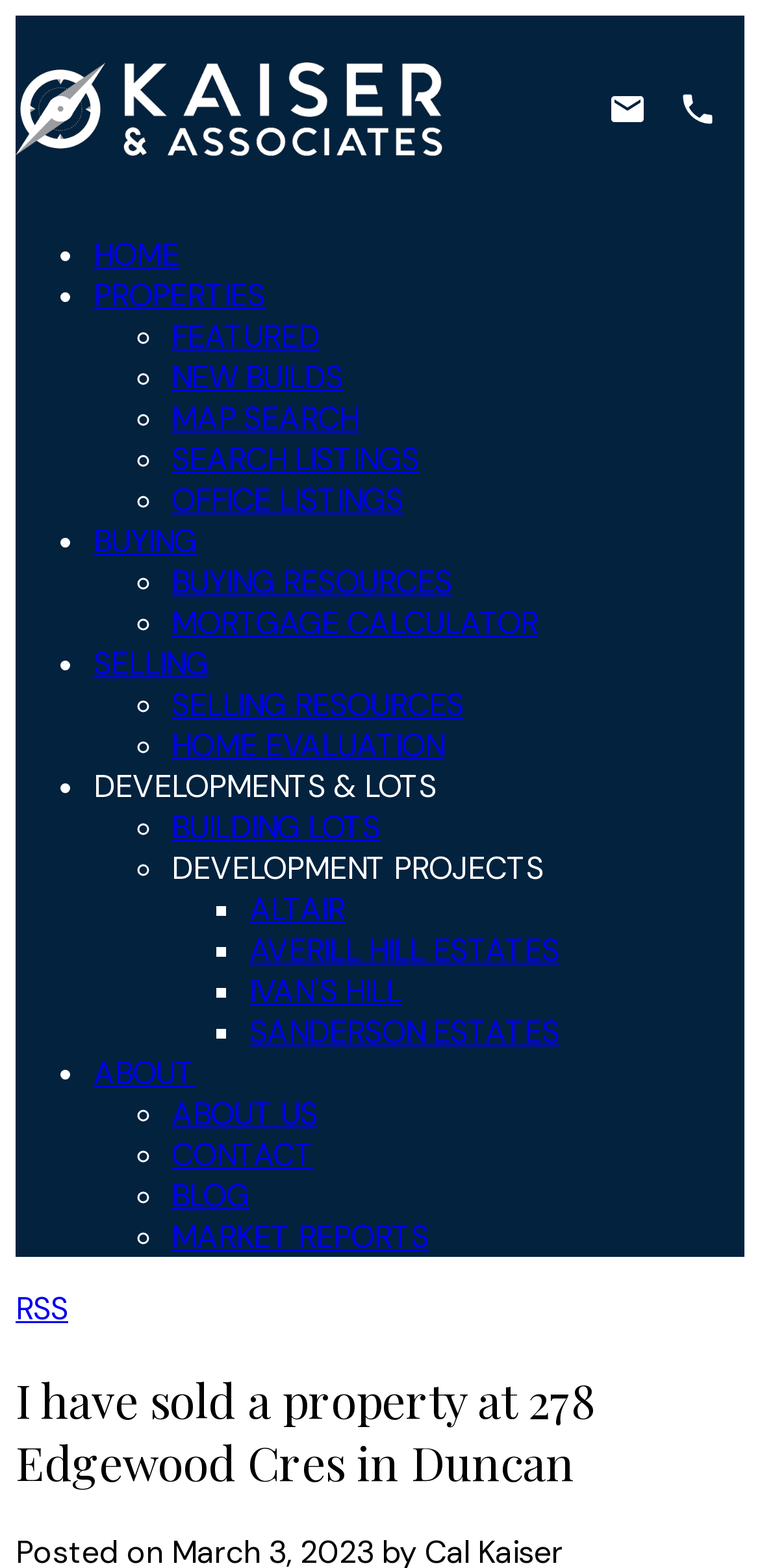Locate the bounding box coordinates of the clickable area to execute the instruction: "Click the 'HOME' menu item". Provide the coordinates as four float numbers between 0 and 1, represented as [left, top, right, bottom].

[0.123, 0.149, 0.236, 0.175]